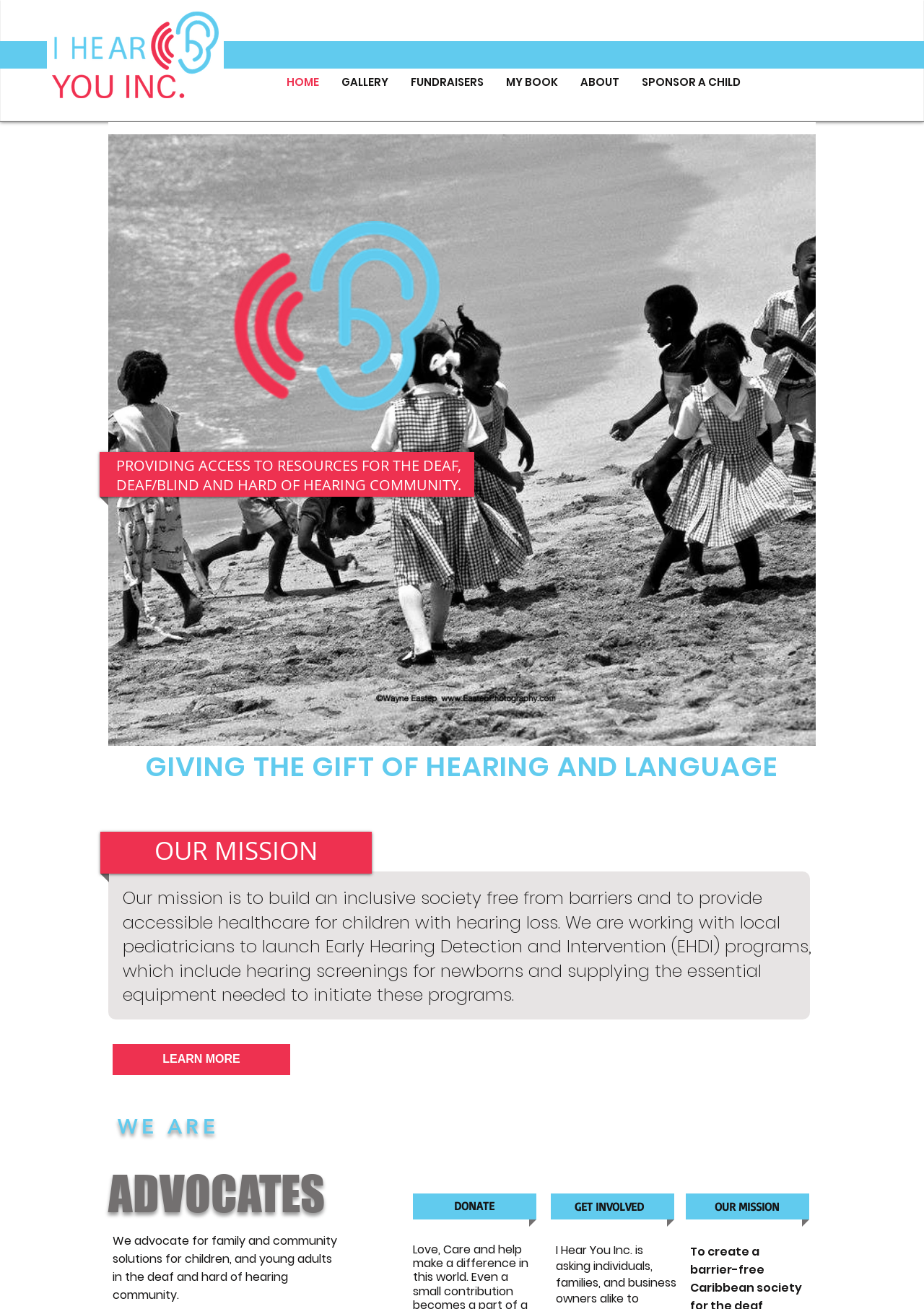Find and specify the bounding box coordinates that correspond to the clickable region for the instruction: "Click the LEARN MORE link".

[0.122, 0.798, 0.314, 0.821]